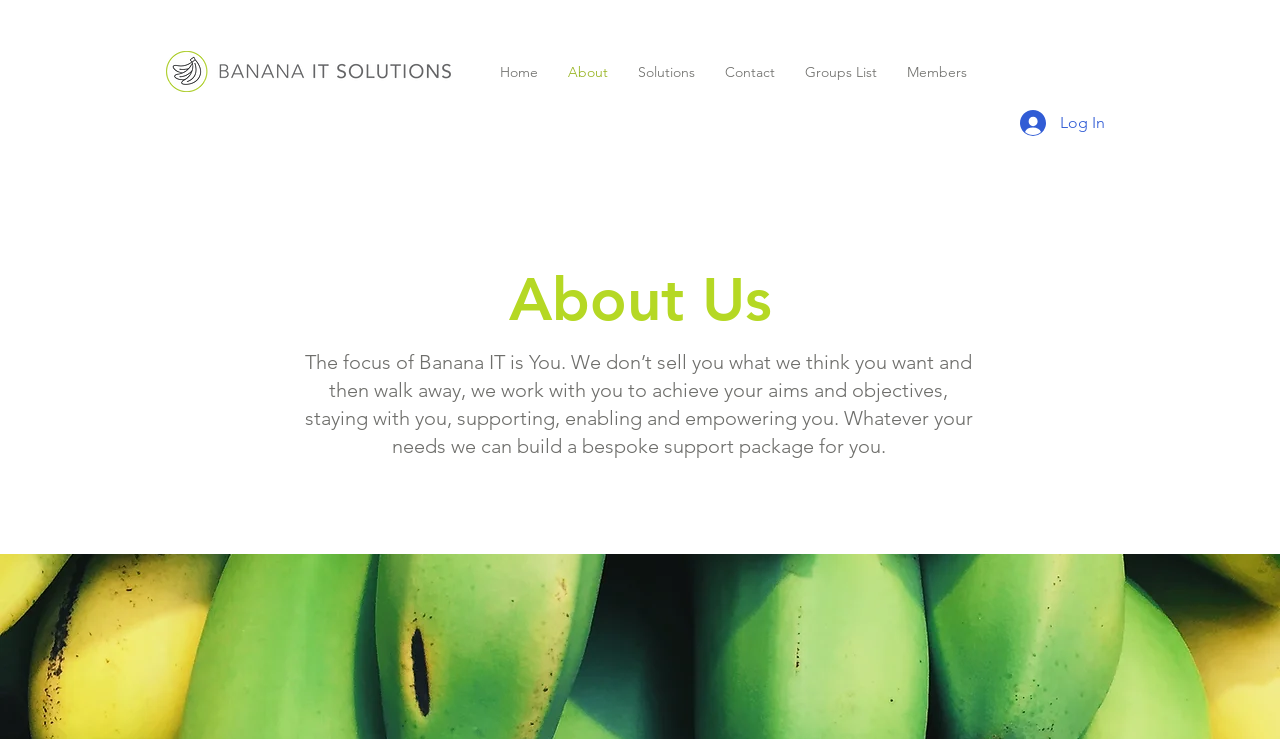Show the bounding box coordinates for the HTML element described as: "Log In".

[0.786, 0.141, 0.874, 0.192]